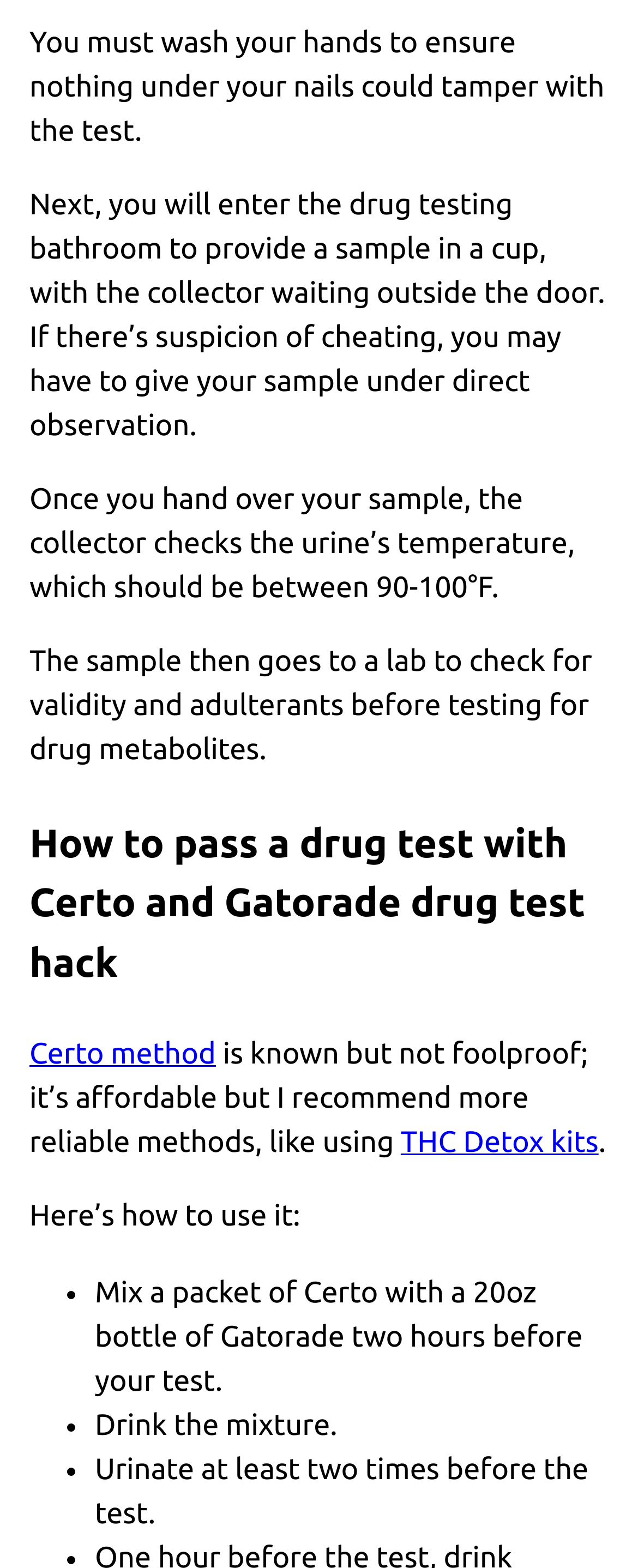What is the purpose of the collector waiting outside the door?
Provide a one-word or short-phrase answer based on the image.

Suspicion of cheating